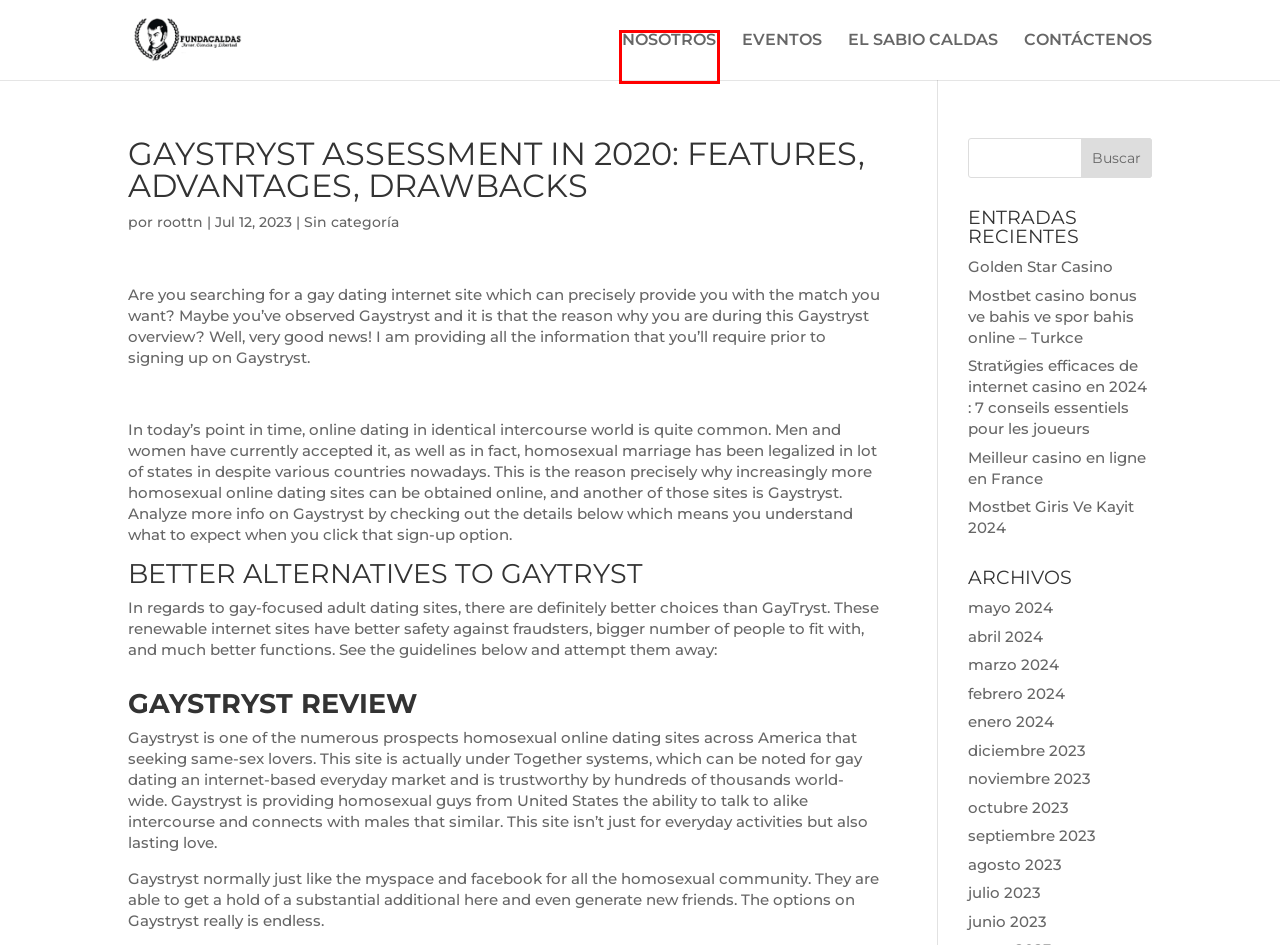Review the webpage screenshot provided, noting the red bounding box around a UI element. Choose the description that best matches the new webpage after clicking the element within the bounding box. The following are the options:
A. mayo 2024 - Fundación Amigos del Sabio Caldas
B. CONTÁCTENOS - Fundación Amigos del Sabio Caldas
C. enero 2024 - Fundación Amigos del Sabio Caldas
D. octubre 2023 - Fundación Amigos del Sabio Caldas
E. NOSOTROS - Fundación Amigos del Sabio Caldas
F. abril 2024 - Fundación Amigos del Sabio Caldas
G. Sin categoría Archives - Fundación Amigos del Sabio Caldas
H. Mostbet casino bonus ve bahis ve spor bahis online - Turkce - Fundación Amigos del Sabio Caldas

E